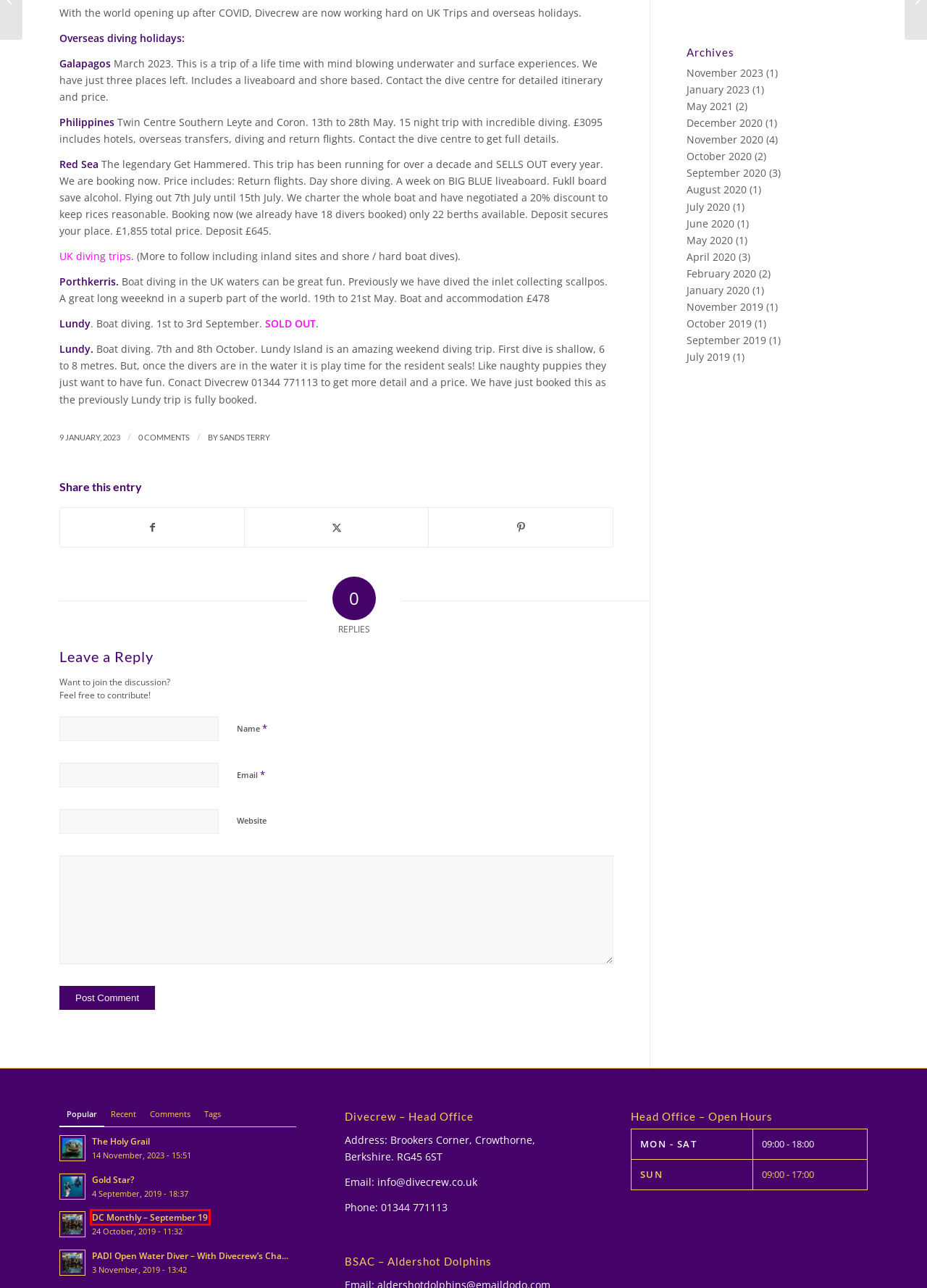Analyze the screenshot of a webpage featuring a red rectangle around an element. Pick the description that best fits the new webpage after interacting with the element inside the red bounding box. Here are the candidates:
A. July 2019 – Divecrew
B. November 2020 – Divecrew
C. May 2021 – Divecrew
D. September 2019 – Divecrew
E. August 2020 – Divecrew
F. October 2019 – Divecrew
G. September 2020 – Divecrew
H. DC Monthly – September 19 – Divecrew

H